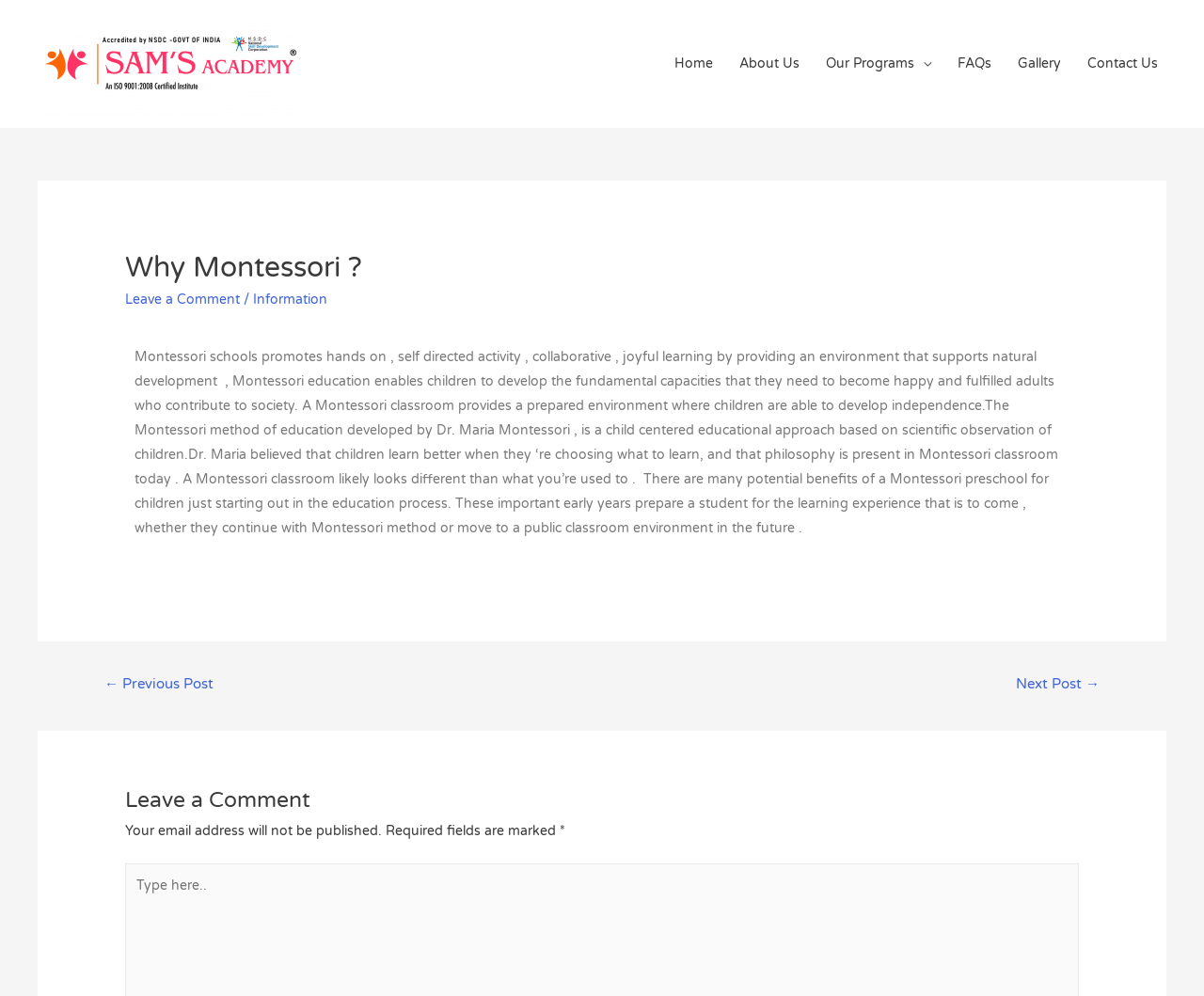Locate the UI element described as follows: "About Us". Return the bounding box coordinates as four float numbers between 0 and 1 in the order [left, top, right, bottom].

[0.603, 0.038, 0.675, 0.091]